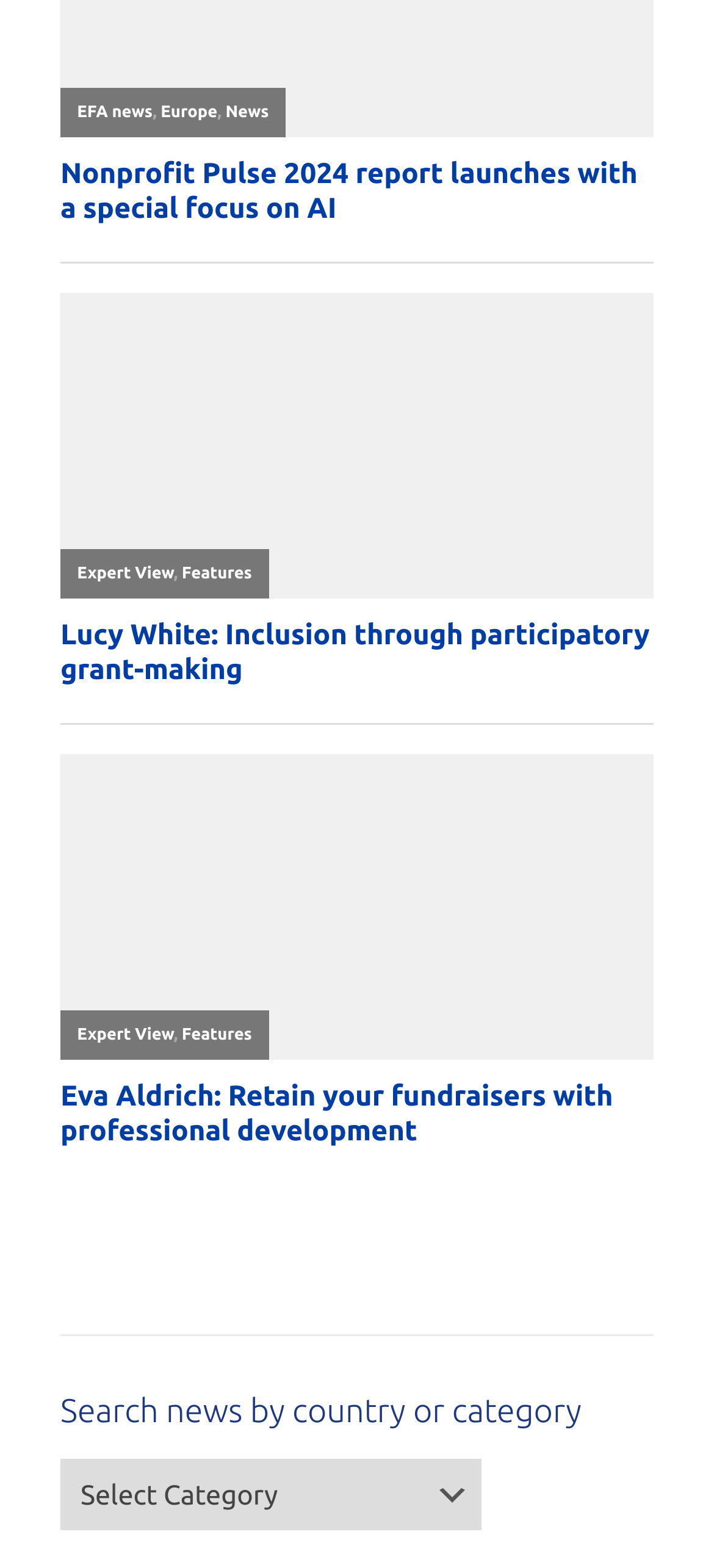How many links are in the top navigation bar?
Based on the image, give a concise answer in the form of a single word or short phrase.

4